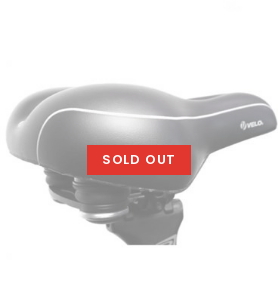What is the status of this bike seat model?
Examine the screenshot and reply with a single word or phrase.

SOLD OUT